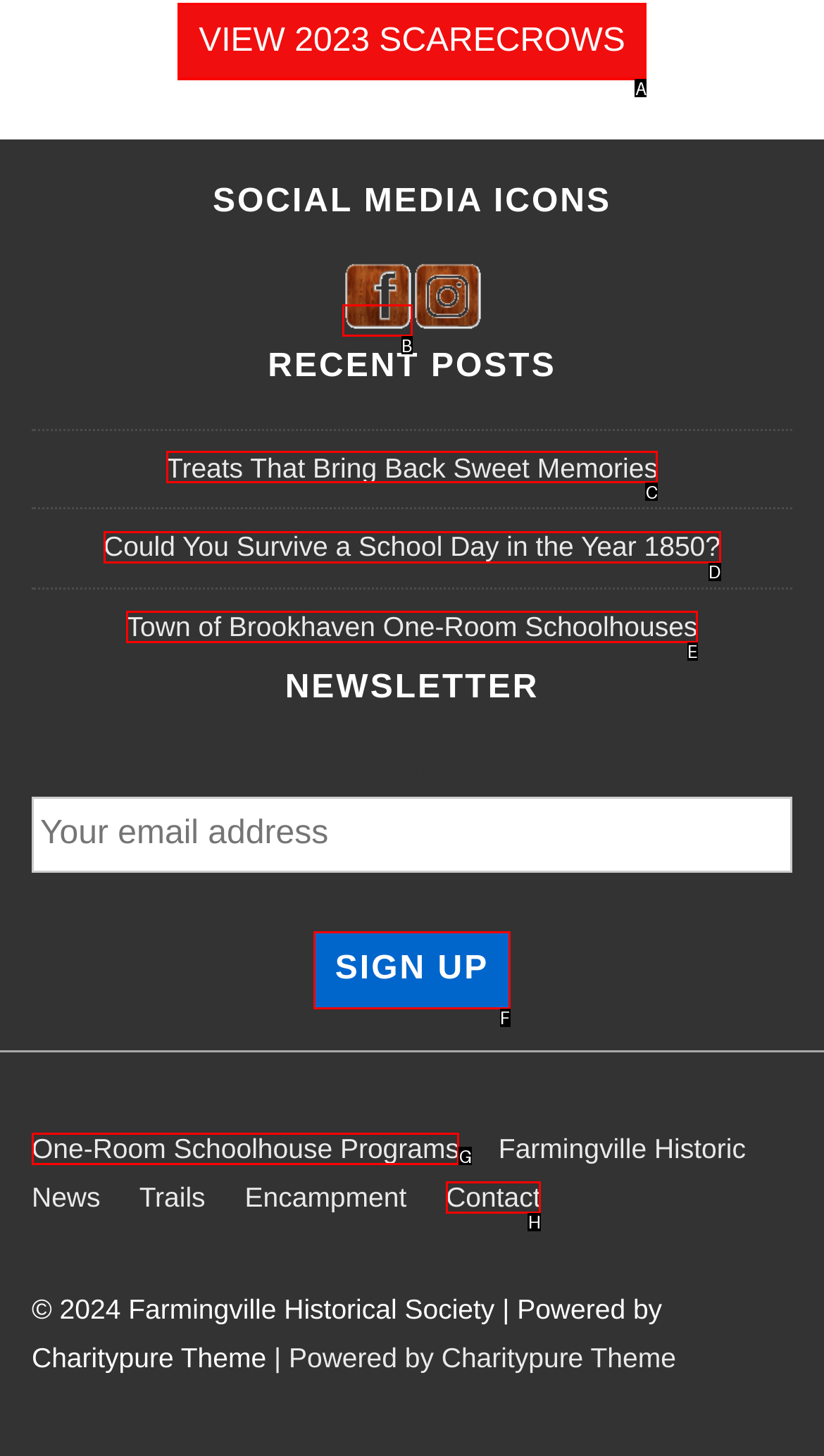From the given options, choose the one to complete the task: Sign up for the newsletter
Indicate the letter of the correct option.

F